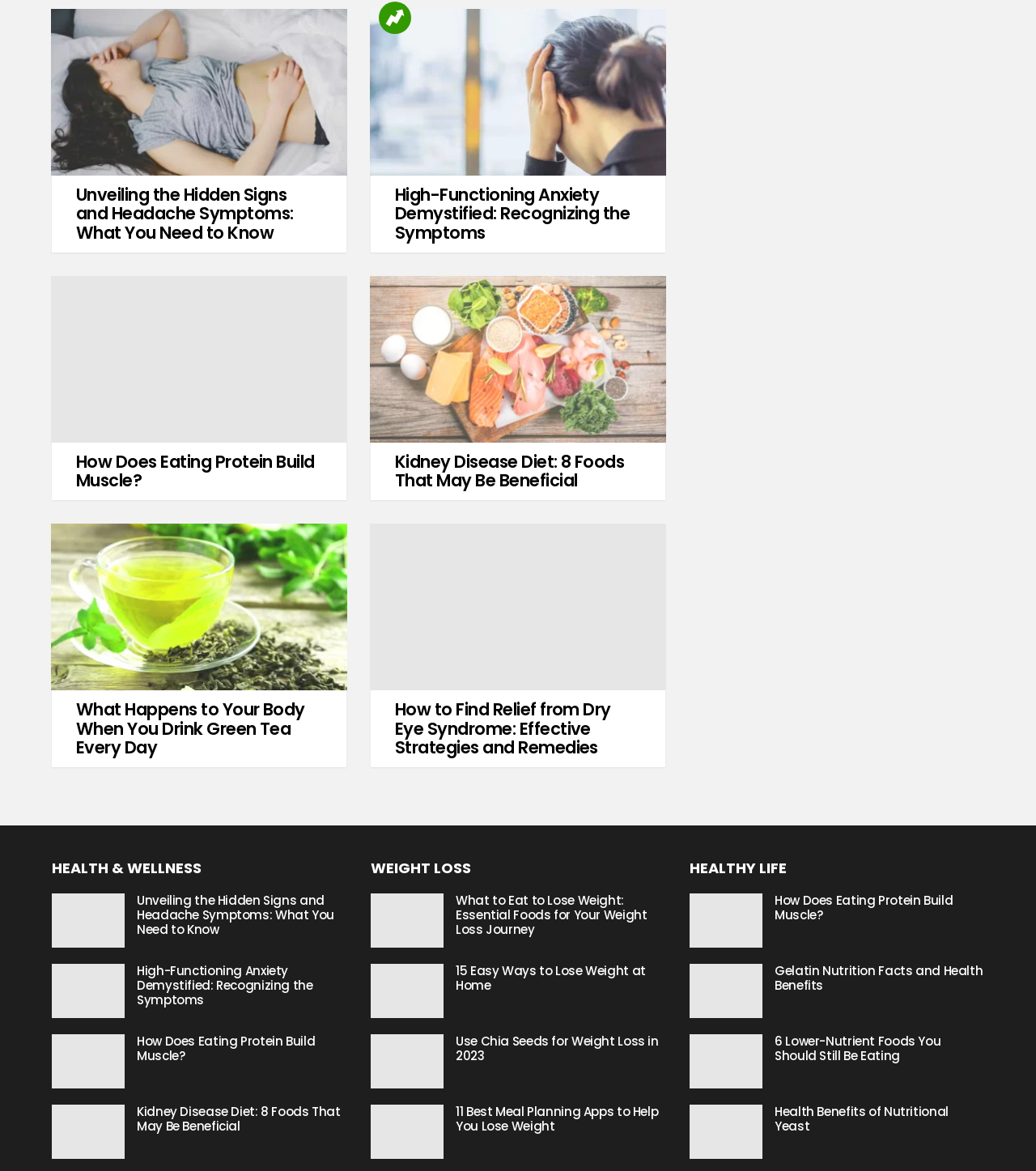What is the title of the second category?
Analyze the image and provide a thorough answer to the question.

The second category is located at the top-right corner of the webpage, and its title is 'WEIGHT LOSS', which is indicated by the heading 'WEIGHT LOSS'.